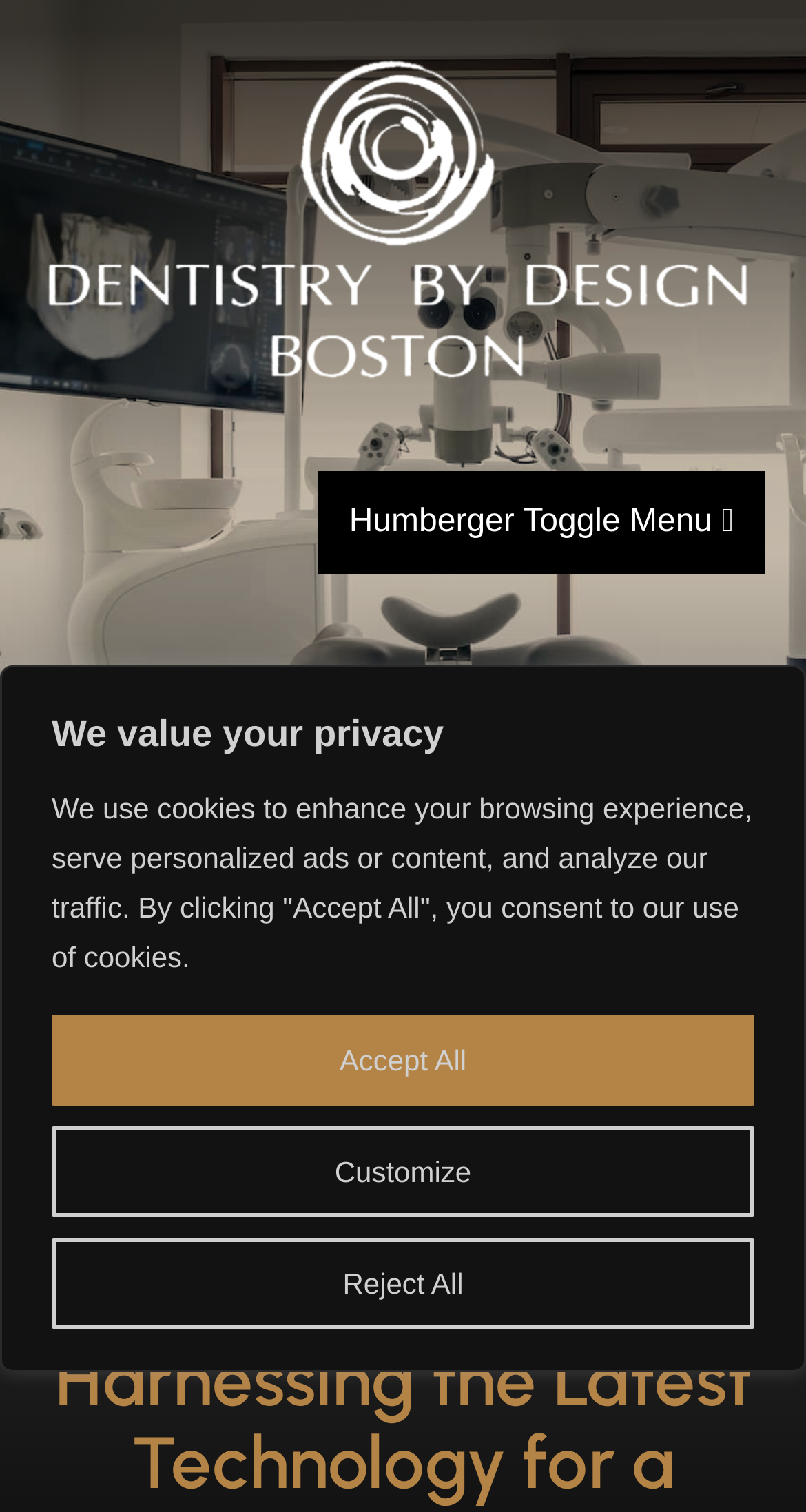Look at the image and write a detailed answer to the question: 
What is the large heading text below the cookie policy section?

The heading element with the text 'TECHNOLOGY' is located below the cookie policy section, indicating a new section or category on the webpage.